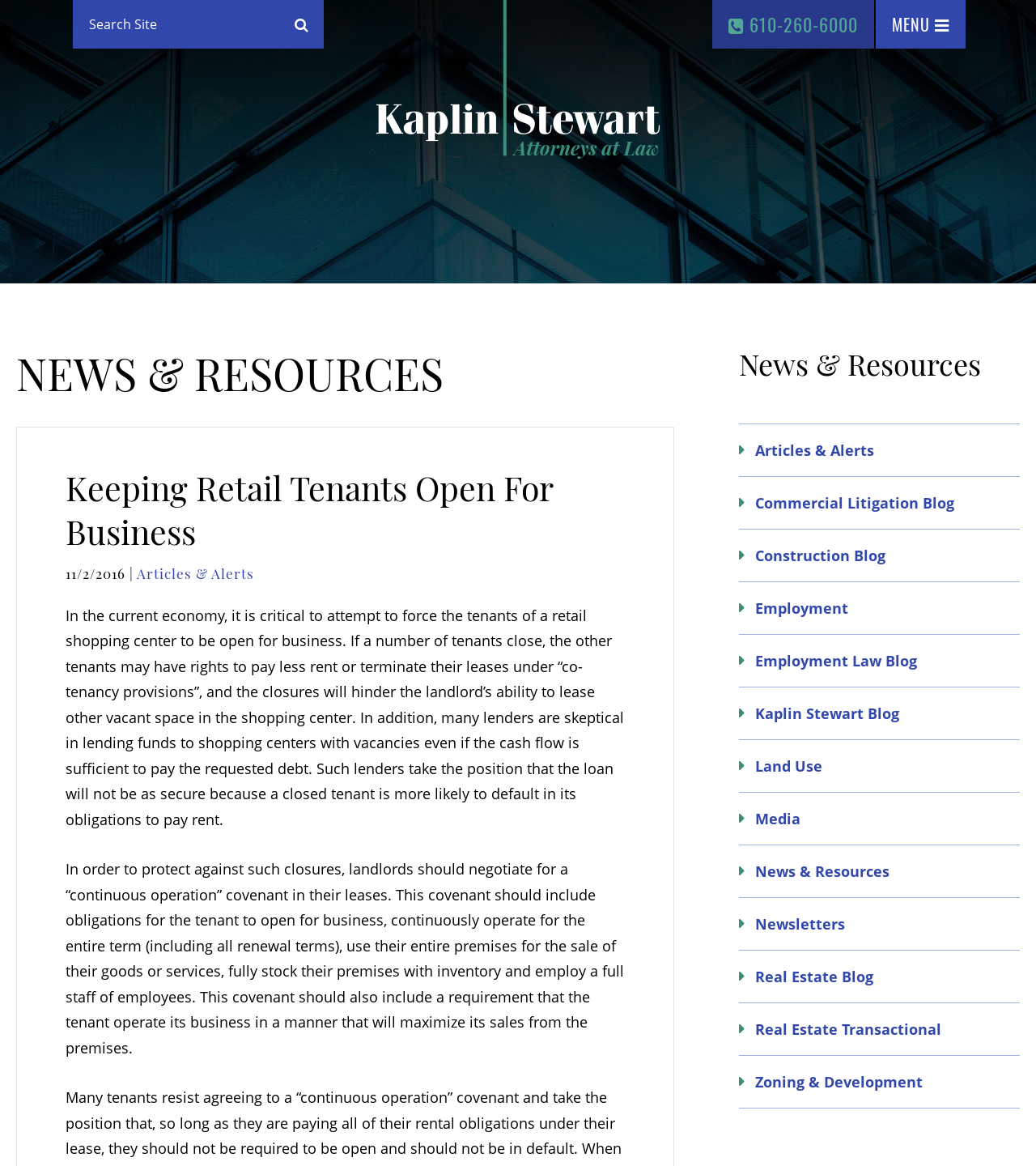Give a full account of the webpage's elements and their arrangement.

The webpage is a law firm's website, specifically Kaplin Stewart Meloff Reiter & Stein, P.C. located in Blue Bell, PA. At the top left corner, there is a full logo of Kaplin Stewart. Next to the logo, there is a search bar with a "Search" label and a "GO" button. 

On the top right corner, there are two links: a phone number "610-260-6000" and a "MENU" button with a dropdown arrow icon. 

Below the top section, there is a main content area. On the left side, there is a heading "Keeping Retail Tenants Open For Business" followed by a date "11/2/2016" and a link to "Articles & Alerts". Below these elements, there is a long paragraph of text discussing the importance of keeping retail tenants open for business and how landlords can protect against closures by negotiating for a "continuous operation" covenant in their leases.

On the right side of the main content area, there is a section titled "News & Resources" with multiple links to various topics, including articles, blogs, employment, land use, media, and more. These links are arranged vertically, with icons preceding each link.